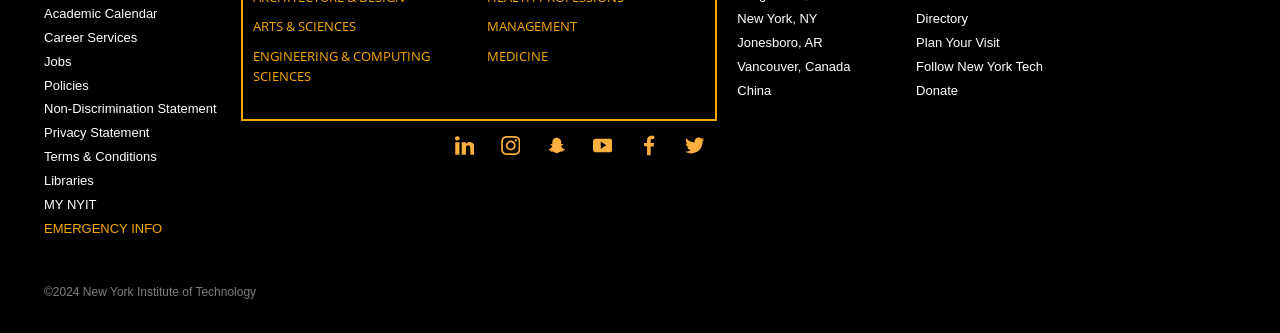What is the name of the institution?
Refer to the image and respond with a one-word or short-phrase answer.

New York Institute of Technology